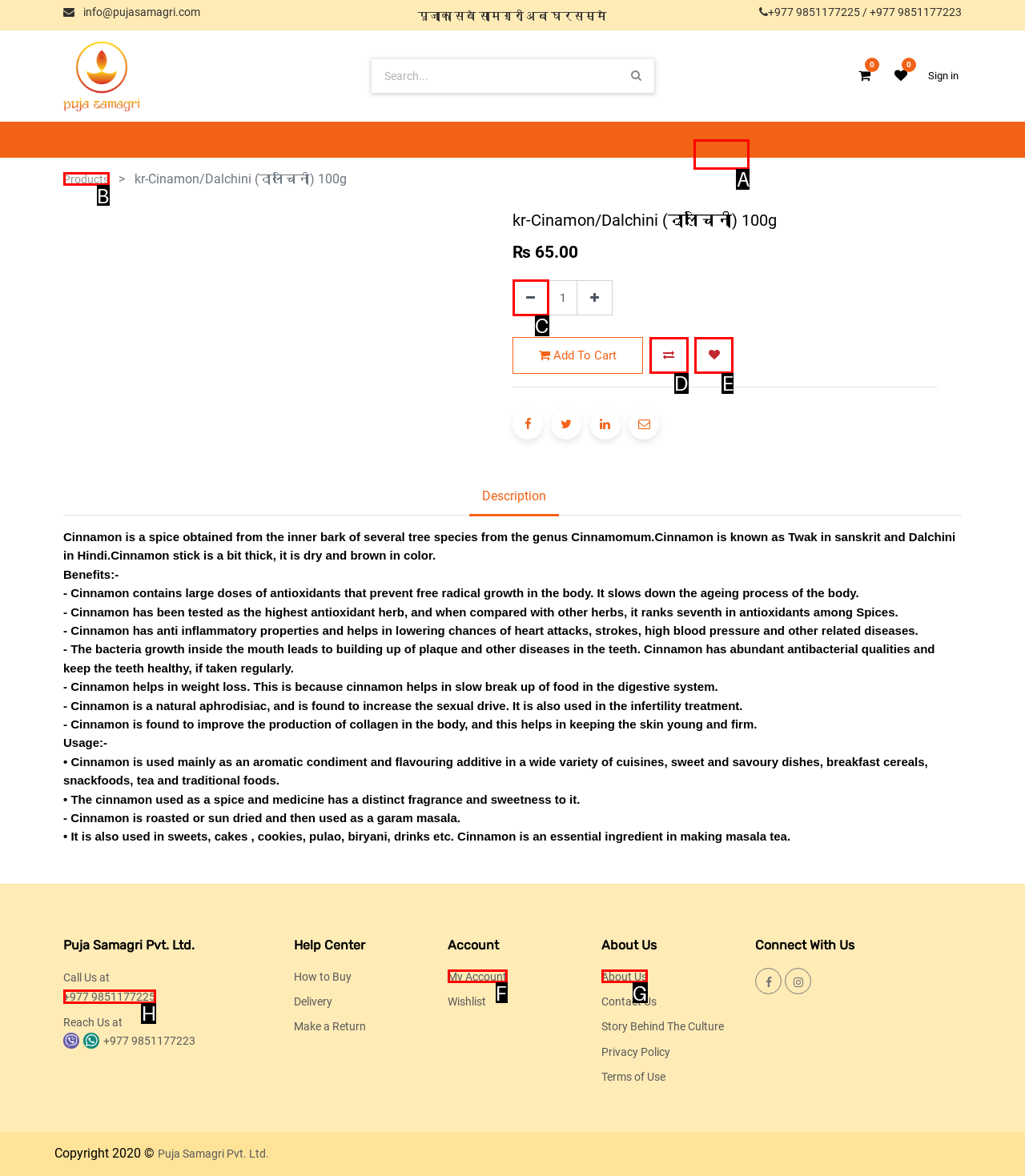Identify the letter of the UI element you should interact with to perform the task: Contact us
Reply with the appropriate letter of the option.

H